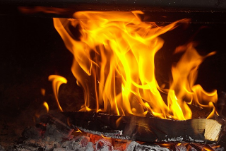Write a descriptive caption for the image, covering all notable aspects.

The image captures a mesmerizing view of vibrant flames dancing atop a smoldering log. The rich orange and yellow hues of the fire illuminate the darkness, creating a warm and inviting atmosphere. This striking visual serves as a perfect representation of the comfort and enjoyment that fire pits, such as the Outland products discussed in the accompanying text, can provide. Whether it's for a cozy evening outdoors or a gathering with friends, the allure of a captivating fire complements the features highlighted in the article, which emphasizes performance, construction, and value in fire pits.